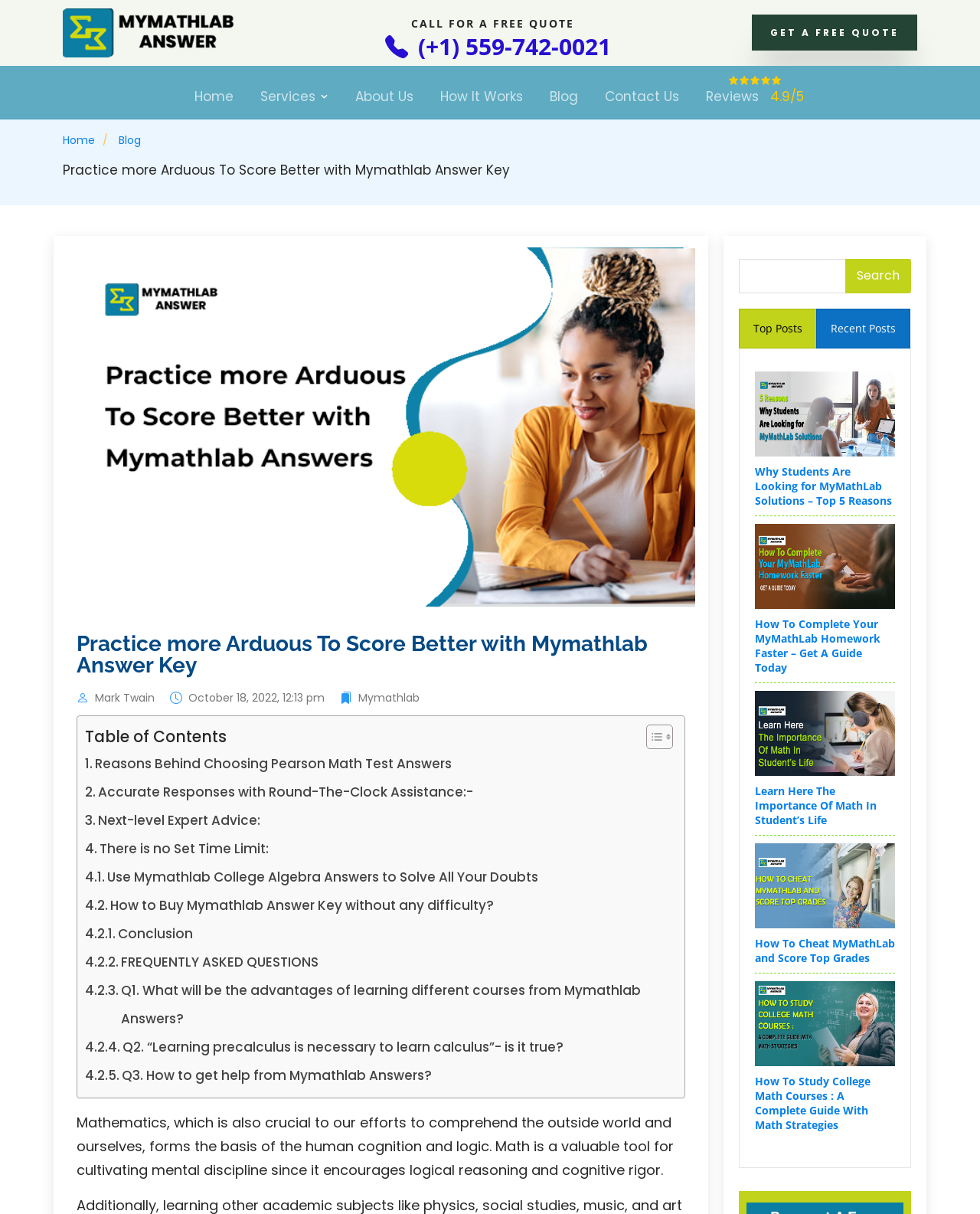Identify the bounding box coordinates of the region that should be clicked to execute the following instruction: "View 'Top Posts'".

[0.754, 0.254, 0.834, 0.287]